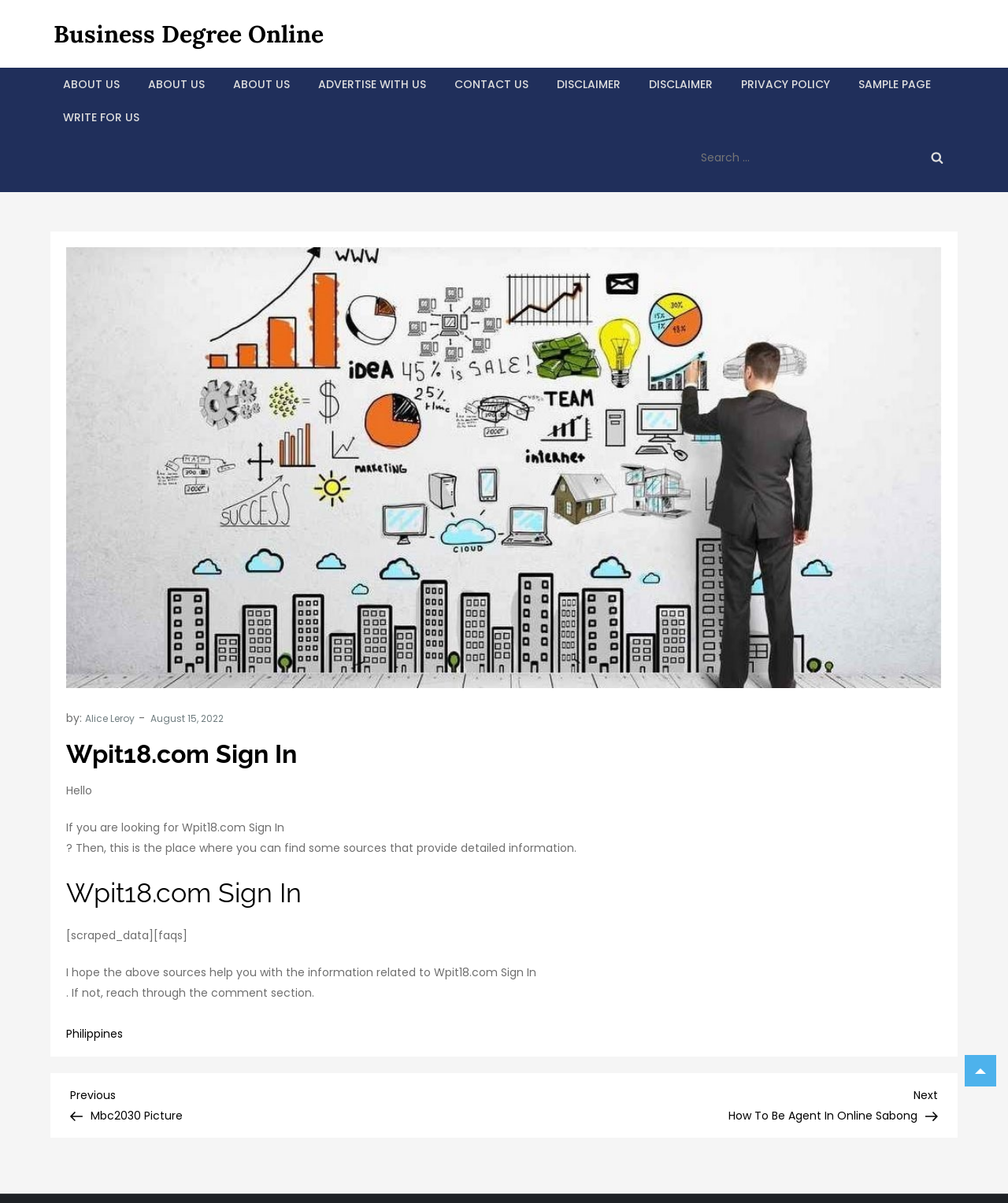Using the webpage screenshot, find the UI element described by Disclaimer. Provide the bounding box coordinates in the format (top-left x, top-left y, bottom-right x, bottom-right y), ensuring all values are floating point numbers between 0 and 1.

[0.54, 0.056, 0.628, 0.084]